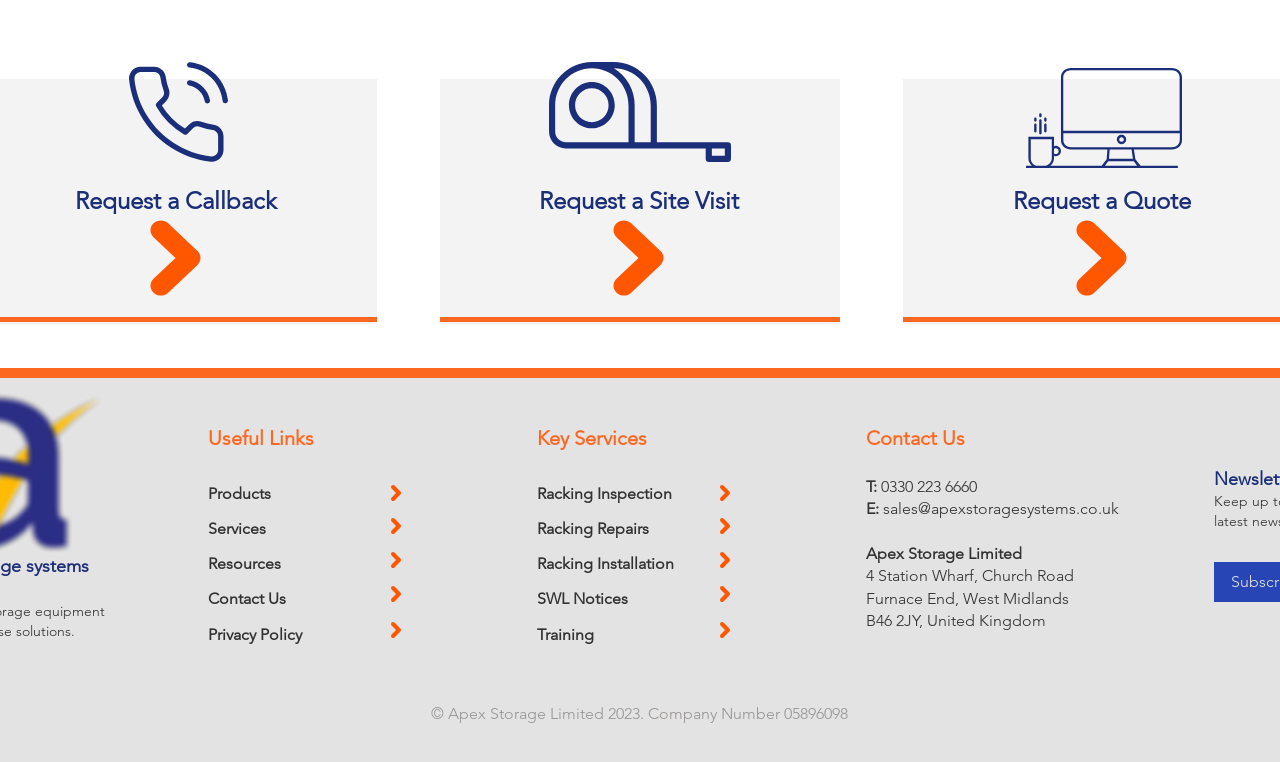What is the phone number?
Answer with a single word or phrase by referring to the visual content.

0330 223 6660